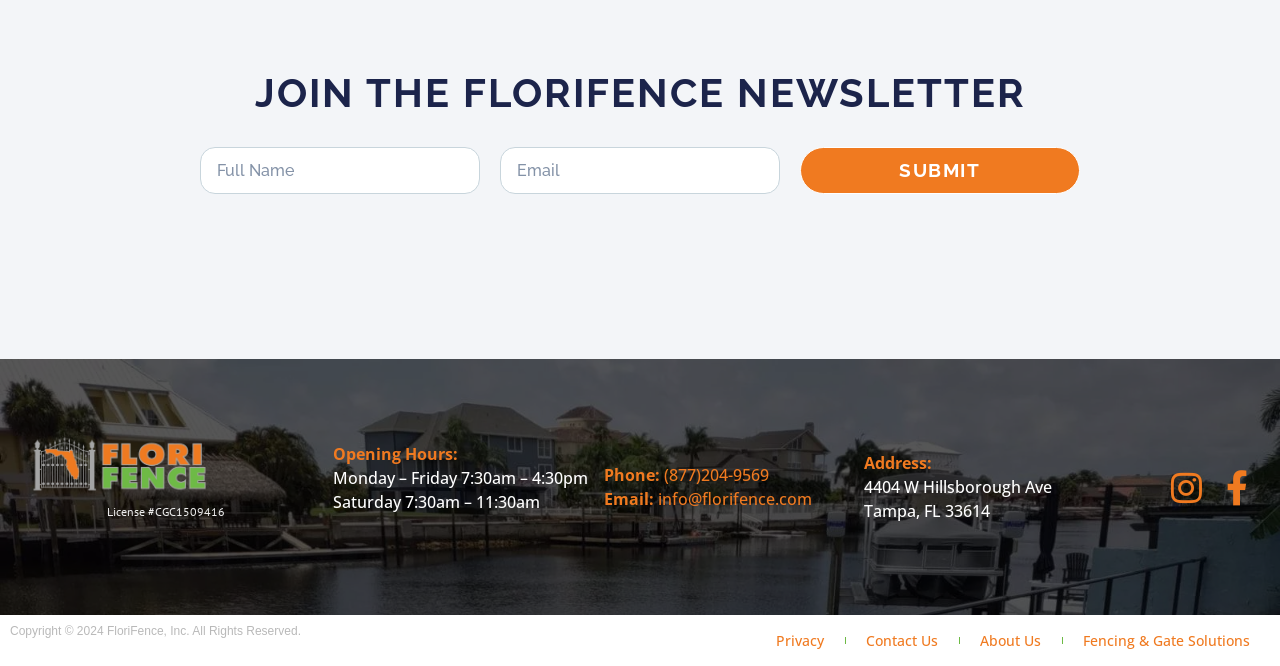What are the office hours on Saturday?
From the image, provide a succinct answer in one word or a short phrase.

7:30am – 11:30am